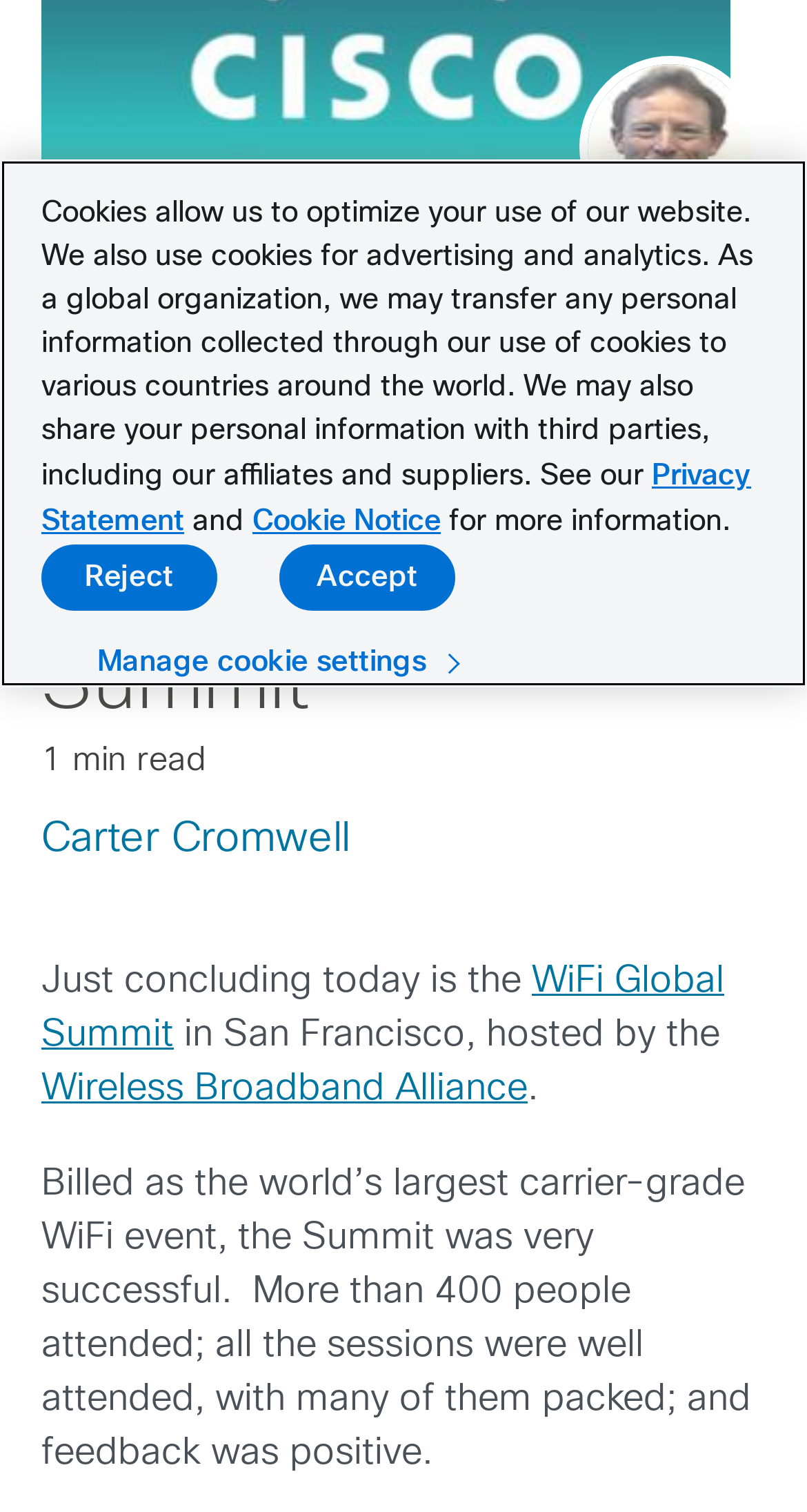Give the bounding box coordinates for the element described as: "Reject".

[0.051, 0.36, 0.269, 0.404]